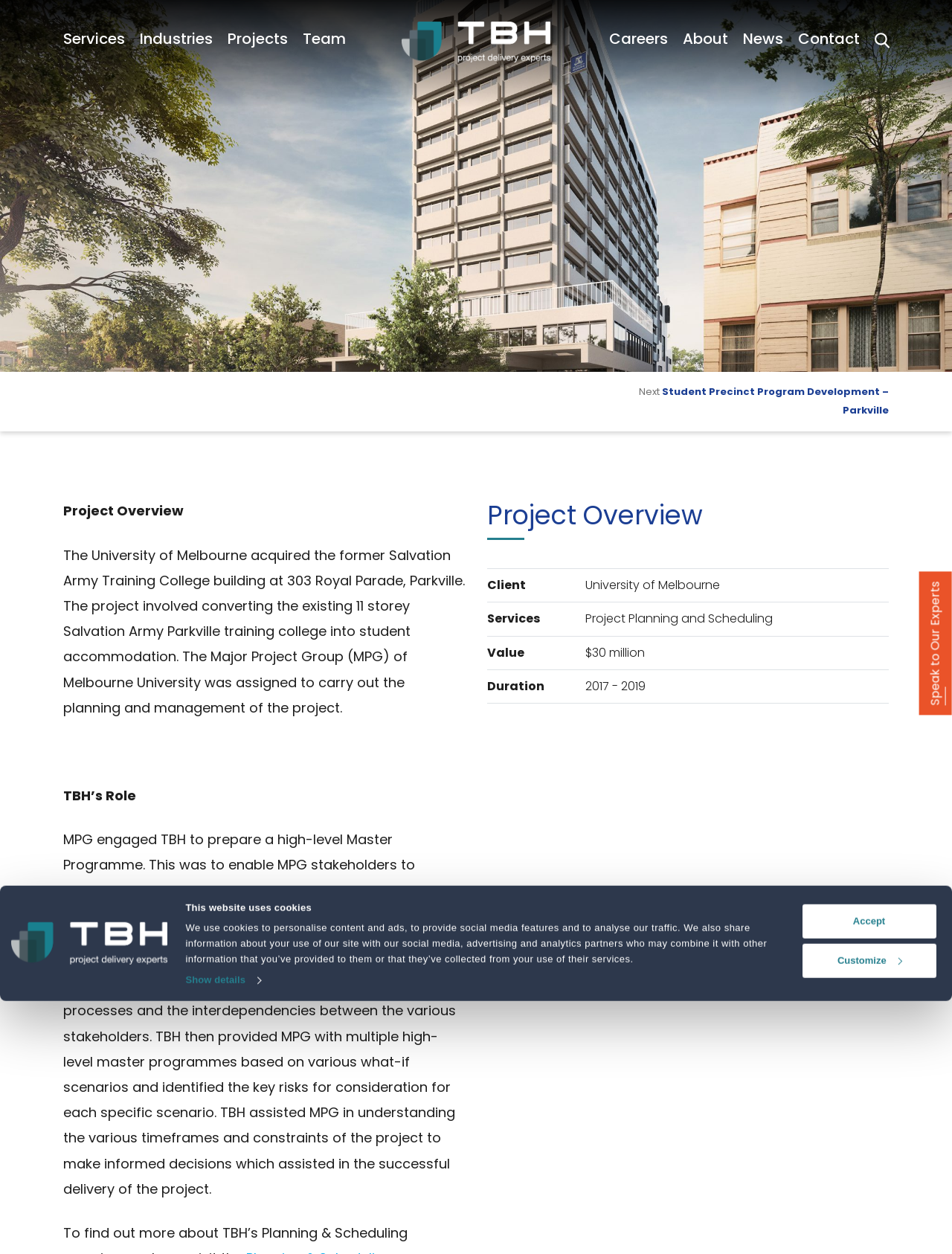Show the bounding box coordinates of the element that should be clicked to complete the task: "View Student Precinct Program Development – Parkville".

[0.695, 0.307, 0.934, 0.333]